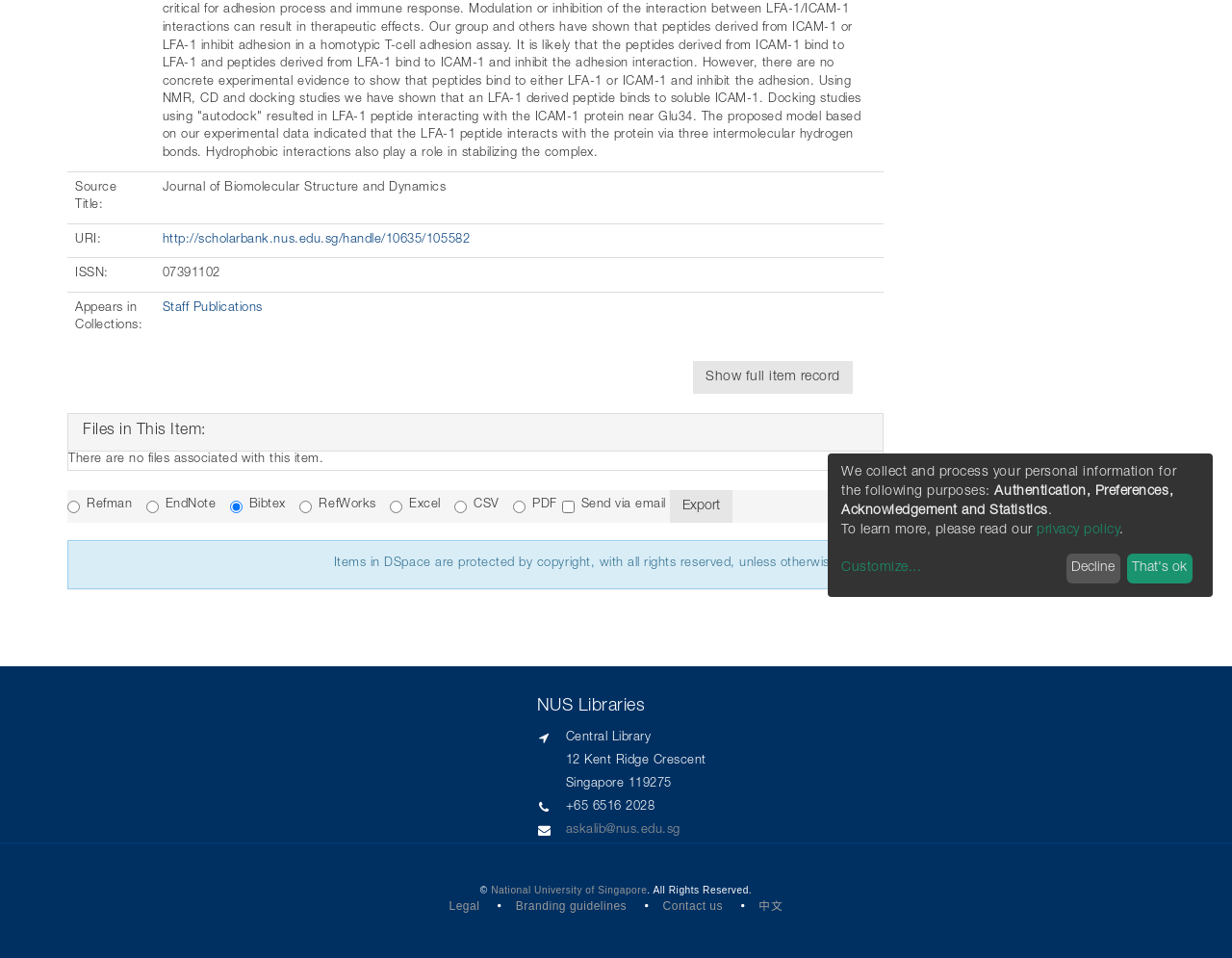From the webpage screenshot, predict the bounding box of the UI element that matches this description: "privacy policy".

[0.842, 0.547, 0.909, 0.561]